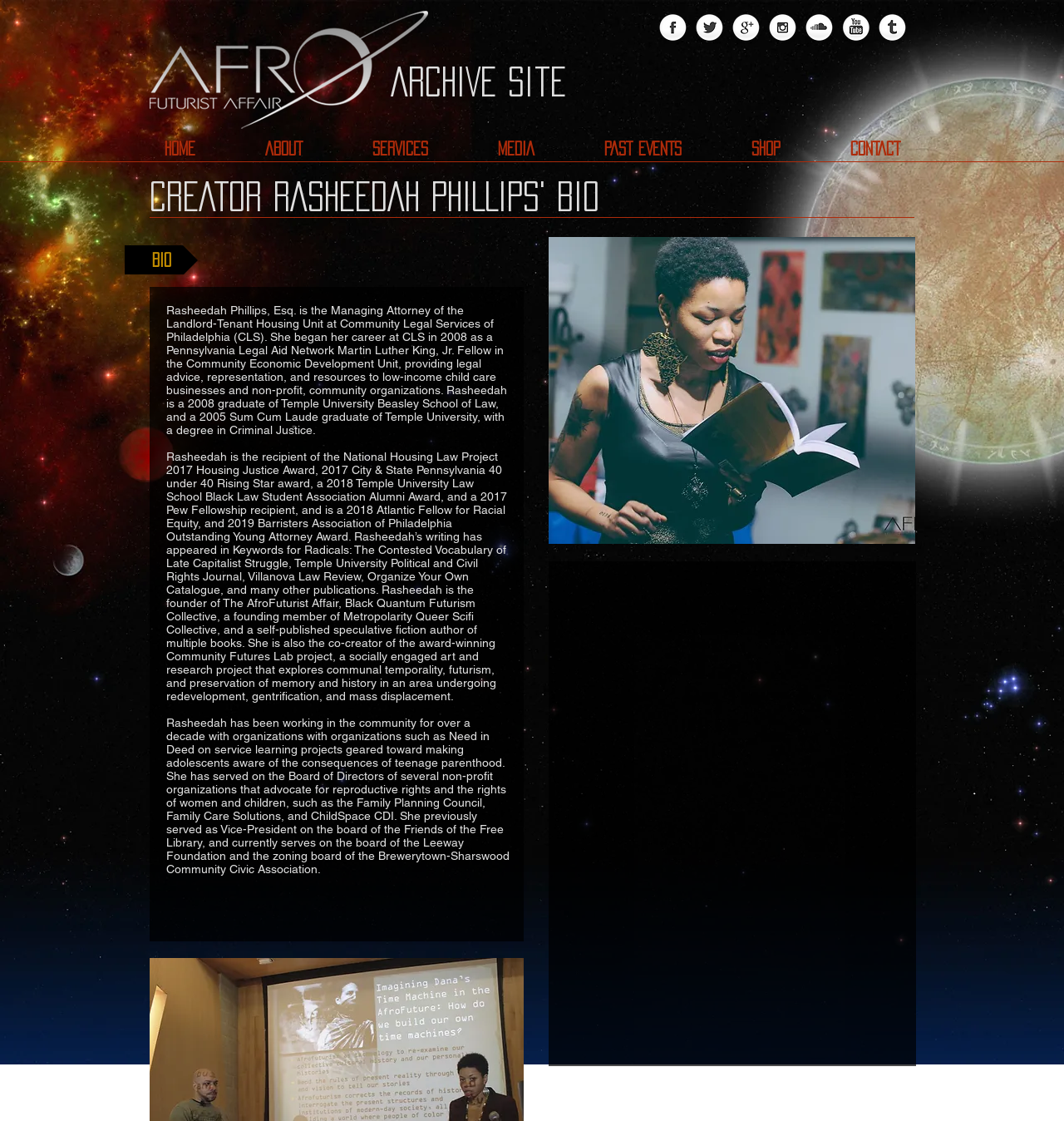Using the information in the image, give a comprehensive answer to the question: 
What is the name of the award Rasheedah Phillips received in 2017?

I found this information in the bio section, which mentions that Rasheedah Phillips is the recipient of the National Housing Law Project 2017 Housing Justice Award.